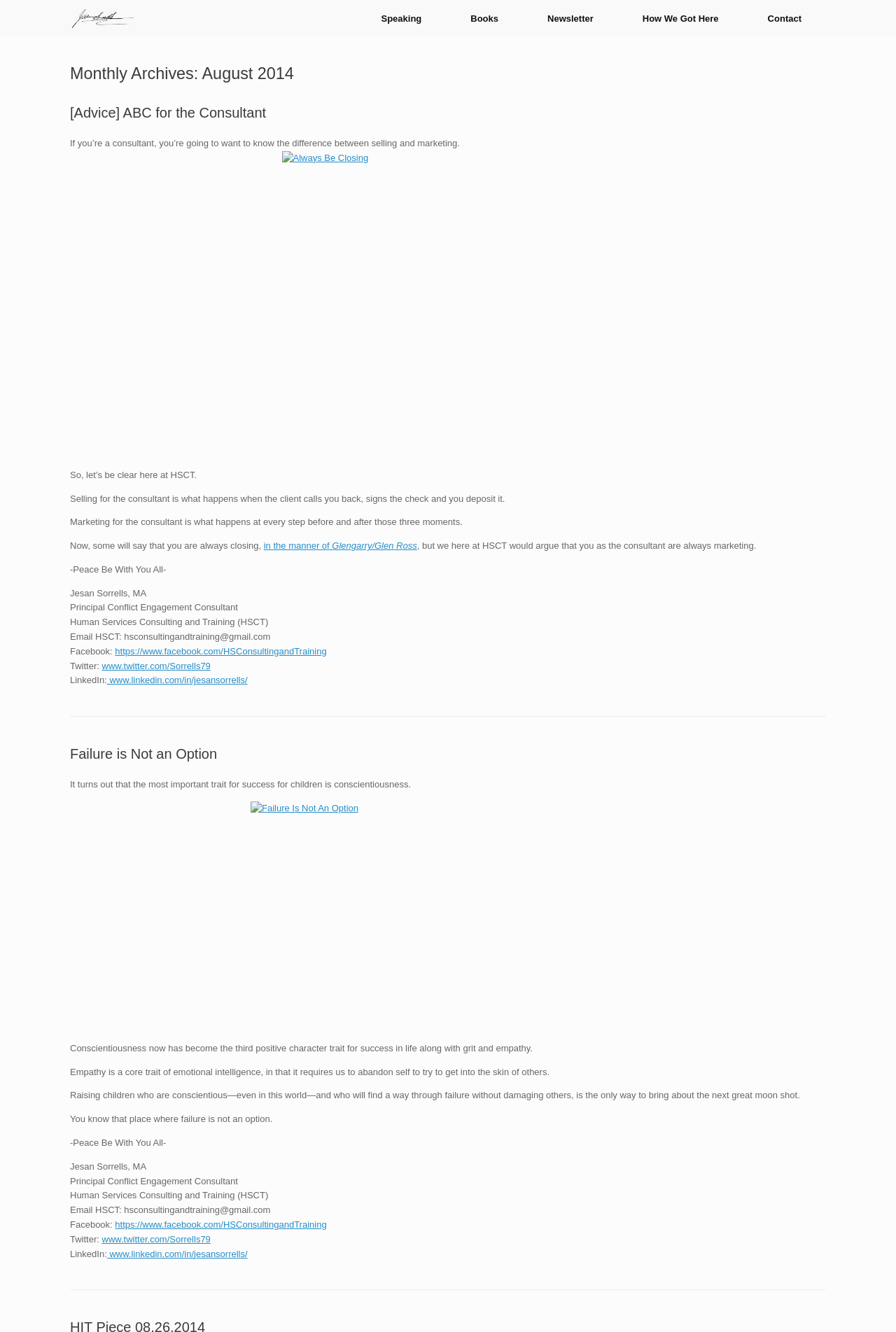Pinpoint the bounding box coordinates of the clickable area needed to execute the instruction: "Follow Jesan Sorrells on Twitter". The coordinates should be specified as four float numbers between 0 and 1, i.e., [left, top, right, bottom].

[0.114, 0.496, 0.235, 0.504]